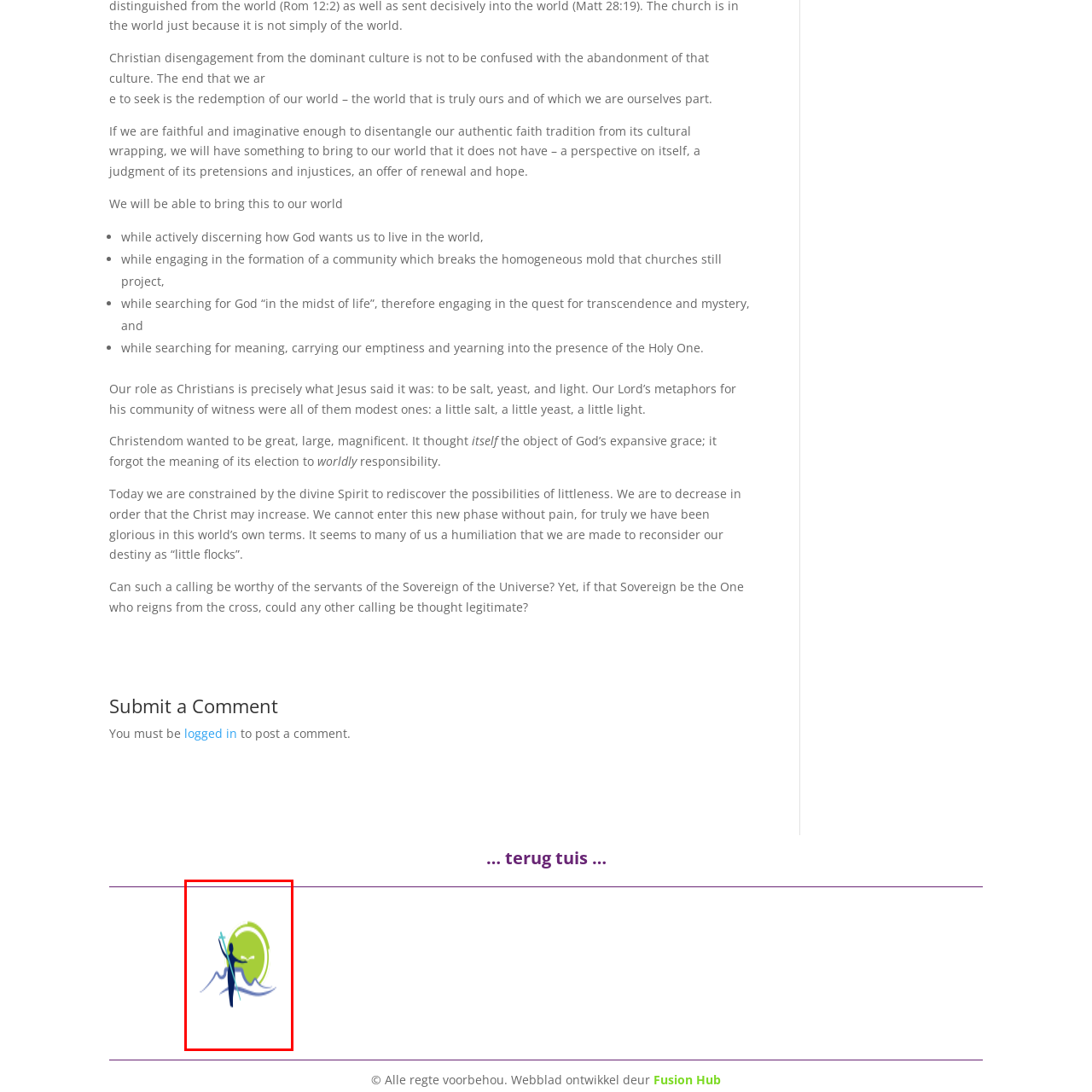Look at the photo within the red outline and describe it thoroughly.

The image features a stylized depiction of a person standing with an outstretched arm, symbolizing a sense of purpose and direction. The figure is designed in dark blue, contrasting against a vibrant green circular background that suggests growth and renewal. Smooth, flowing lines in soft colors create a landscape-like element beneath the figure, conveying a sense of movement and connection to nature. This imagery evokes themes of spirituality, community engagement, and the quest for identity within a changing cultural landscape, aligning well with the broader context of the surrounding text, which emphasizes the role of Christians in actively engaging with and impacting their world.